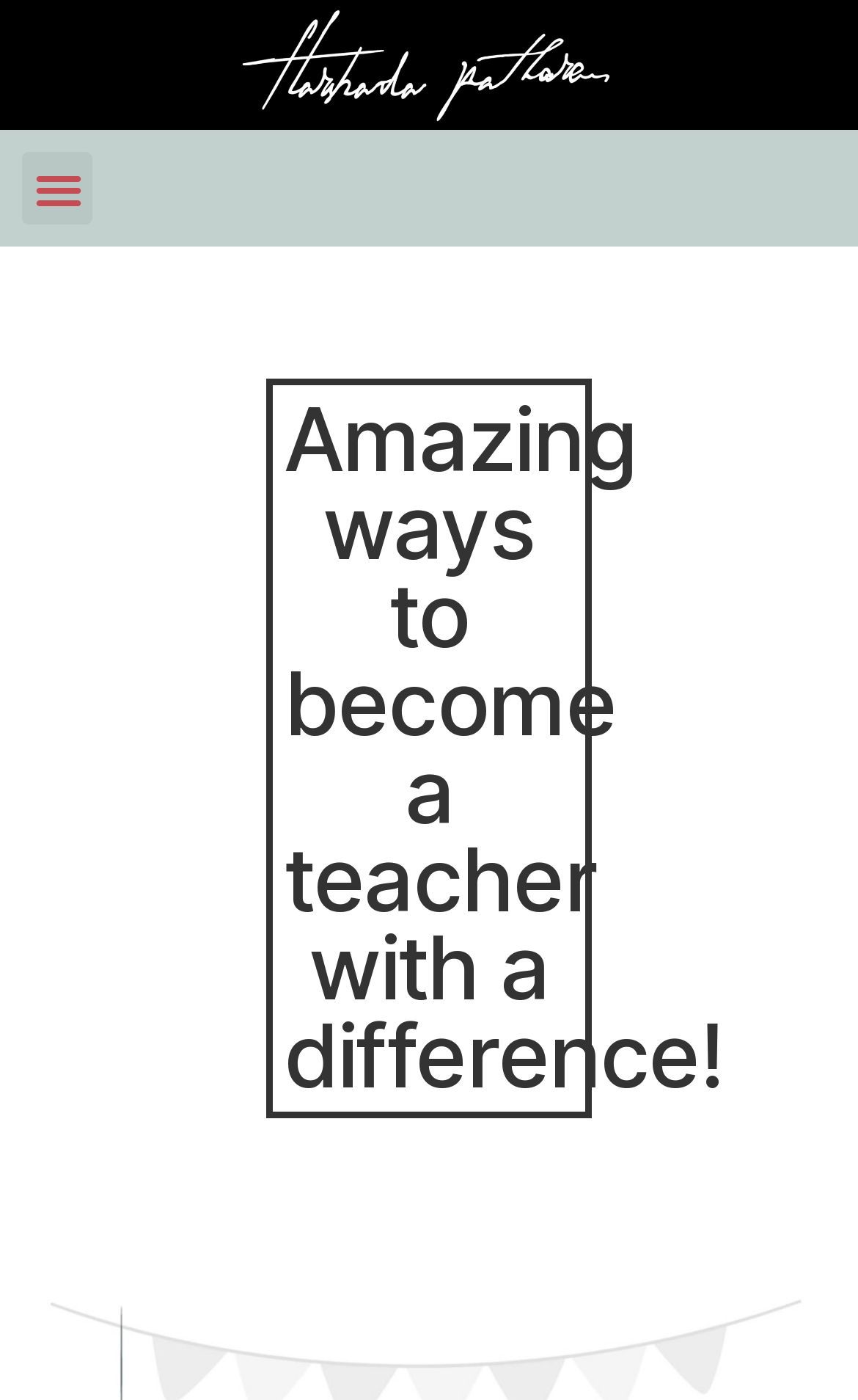Given the description "Menu", provide the bounding box coordinates of the corresponding UI element.

[0.026, 0.109, 0.108, 0.16]